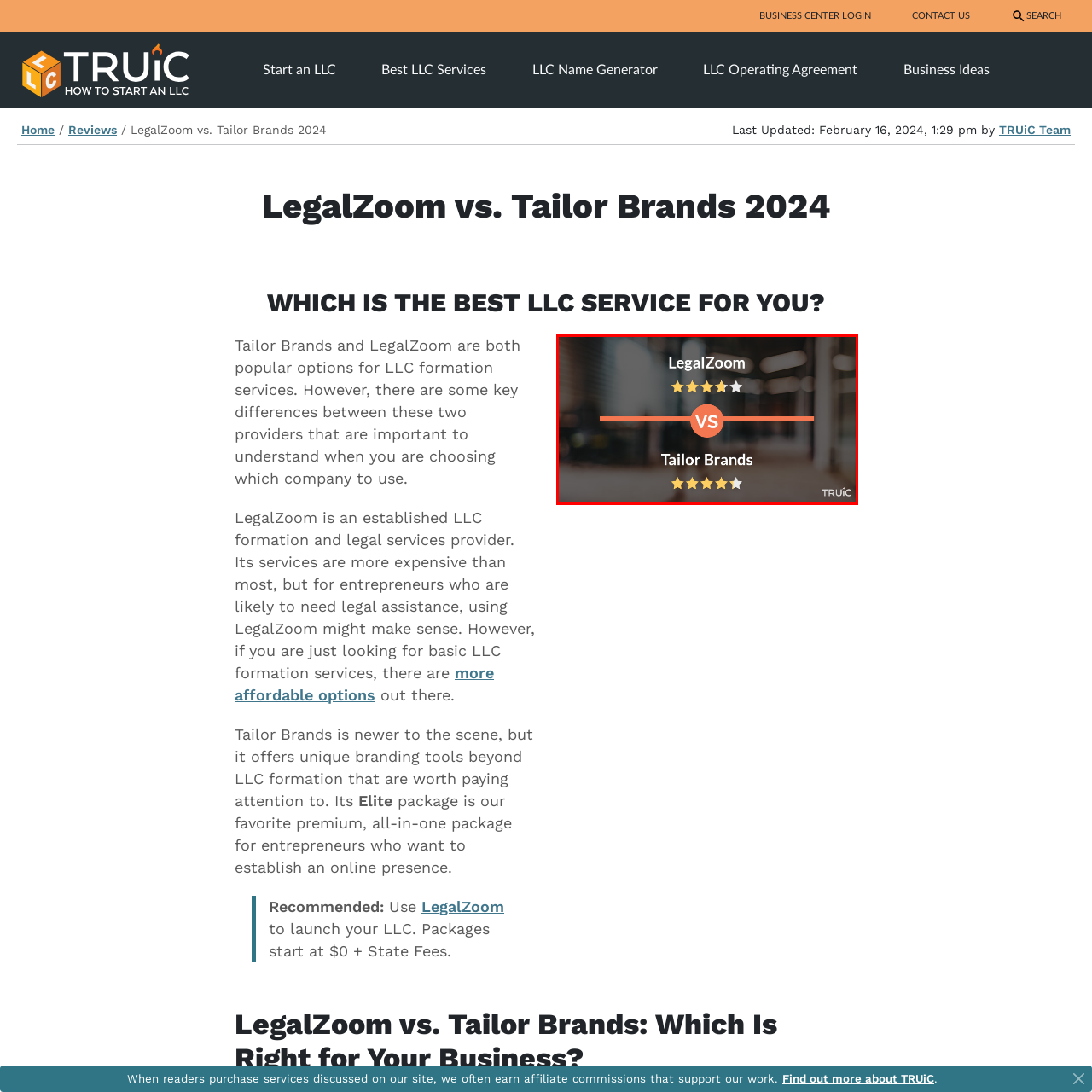Provide a comprehensive description of the image highlighted by the red bounding box.

The image prominently features a comparison between two popular LLC formation services: LegalZoom and Tailor Brands. Positioned centrally is a bold "VS" in a circular design, emphasizing the head-to-head matchup. LegalZoom is displayed at the top with a rating of 3.6 stars, while Tailor Brands is shown below with a higher rating of 4.5 stars. The contrasting star ratings visually indicate the perceived quality of each service, aimed at guiding prospective users in their choice of LLC provider. The backdrop suggests a professional setting, hinting at the business-oriented nature of the services being evaluated. The branding "TRUiC" is subtly placed at the bottom right, linking the image to its source.